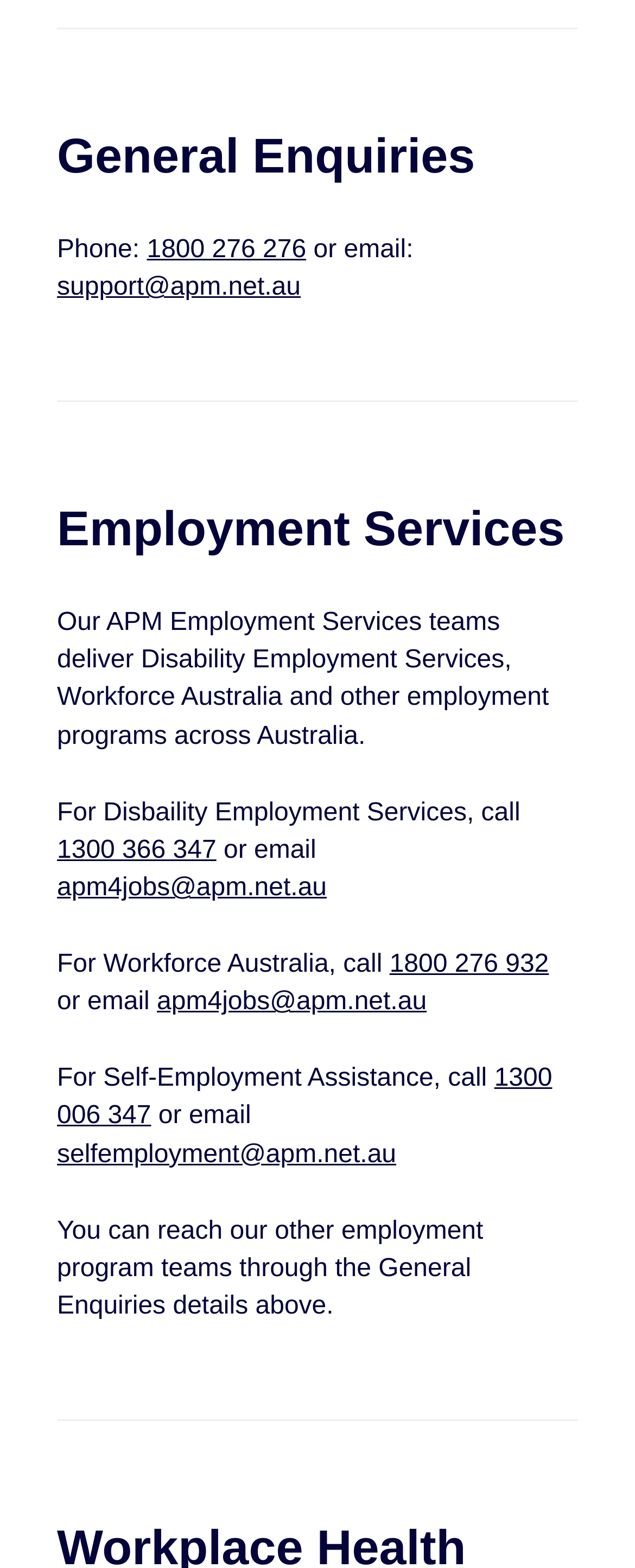Find the bounding box coordinates for the HTML element described as: "1800 276 932". The coordinates should consist of four float values between 0 and 1, i.e., [left, top, right, bottom].

[0.613, 0.606, 0.864, 0.624]